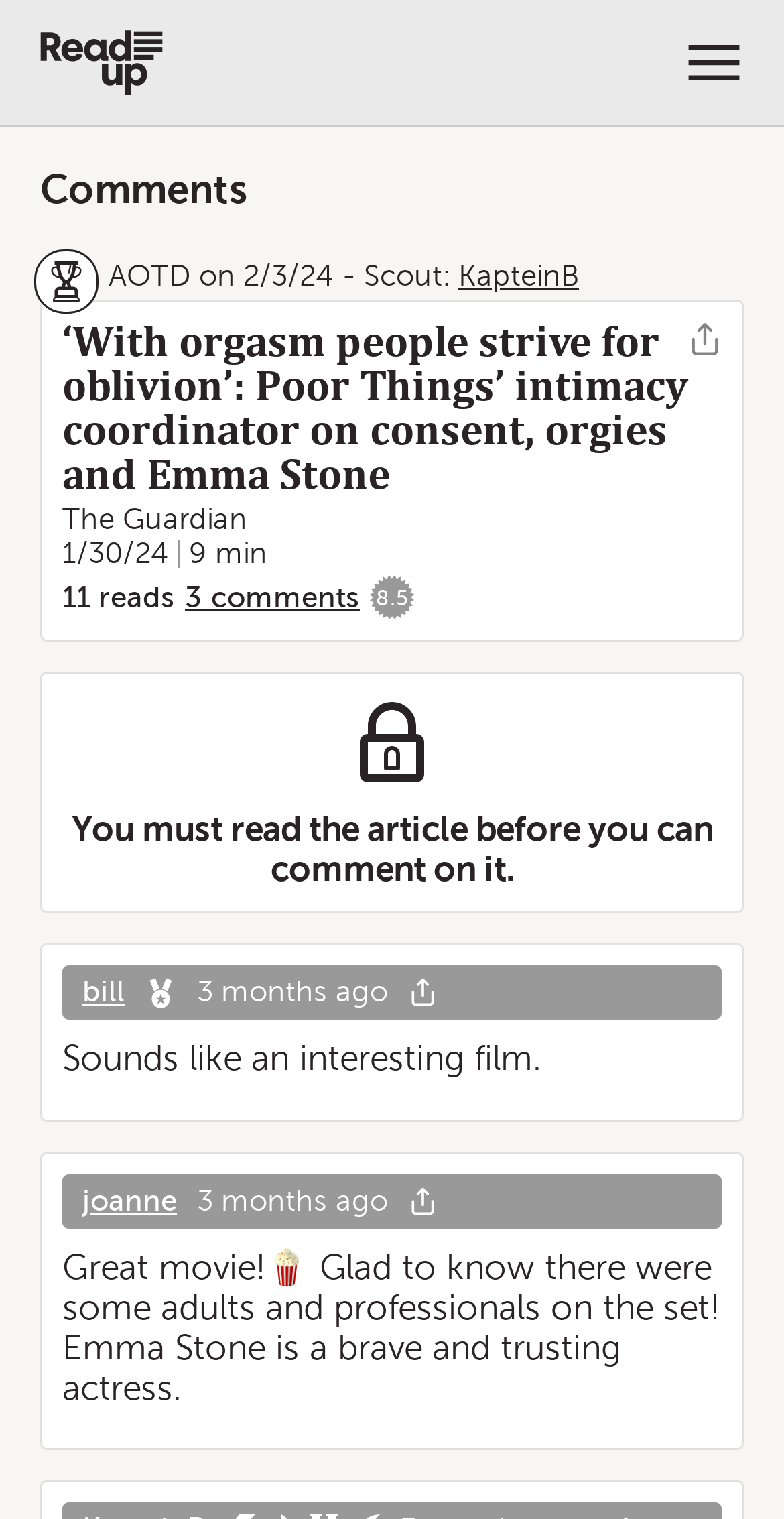Using the webpage screenshot, locate the HTML element that fits the following description and provide its bounding box: "parent_node: Learn more".

[0.103, 0.304, 0.385, 0.381]